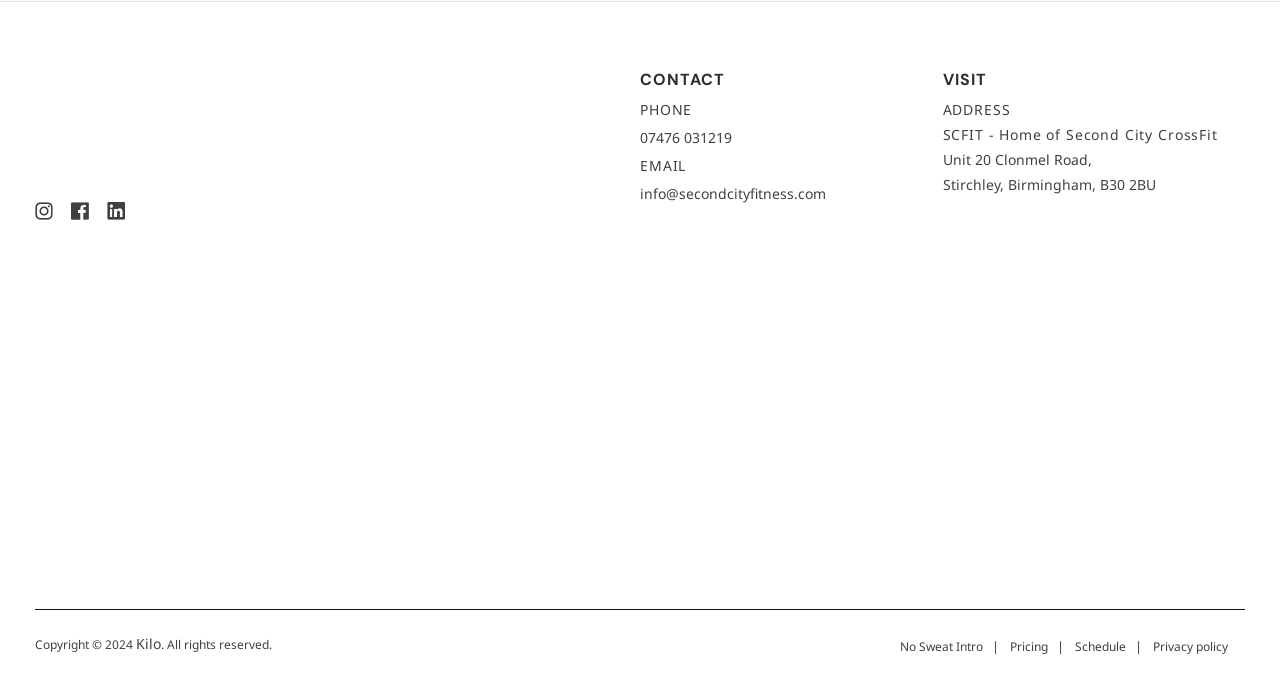Locate the bounding box coordinates of the UI element described by: "Stories". The bounding box coordinates should consist of four float numbers between 0 and 1, i.e., [left, top, right, bottom].

None